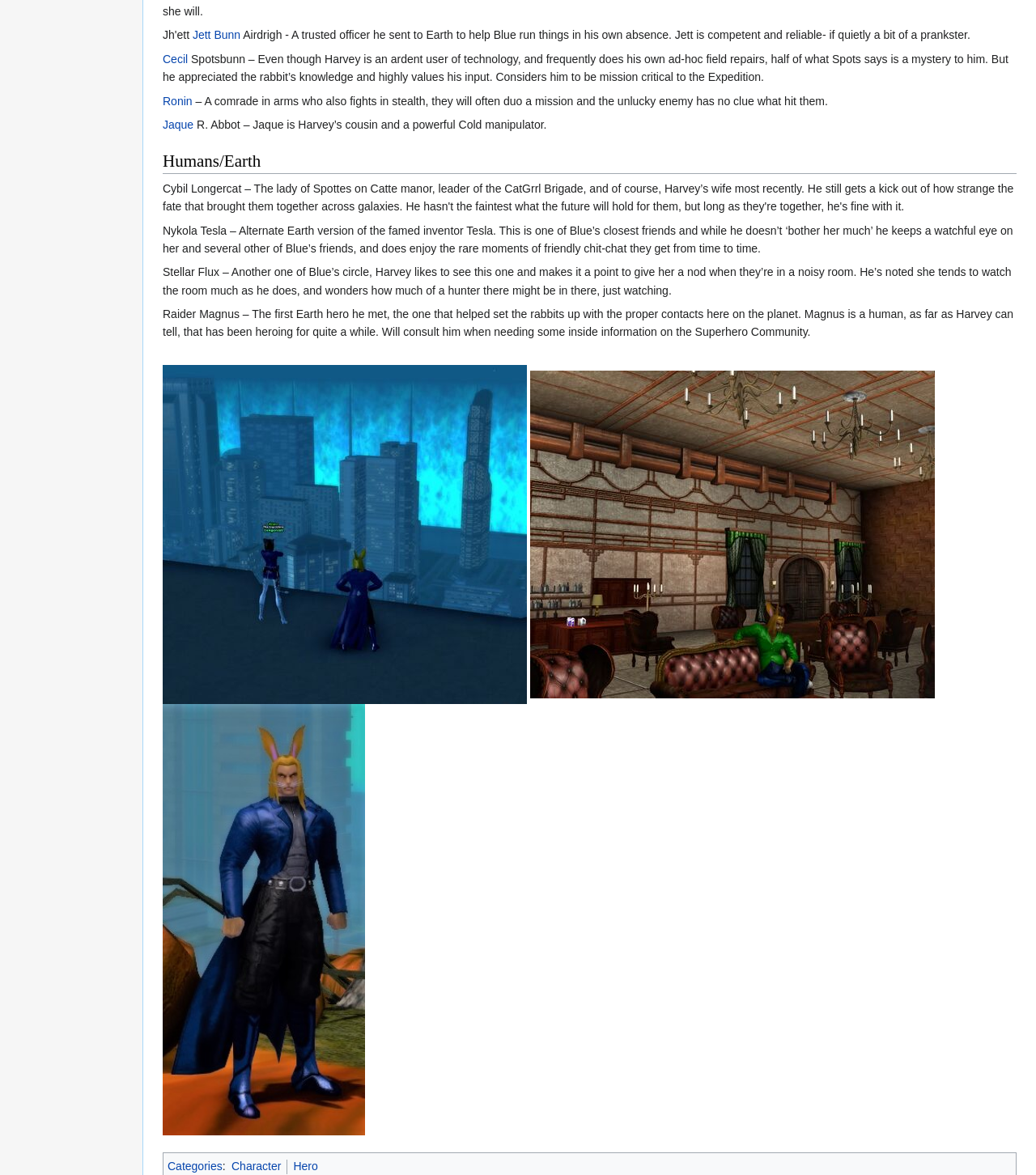How many images are on this webpage?
Answer the question using a single word or phrase, according to the image.

3